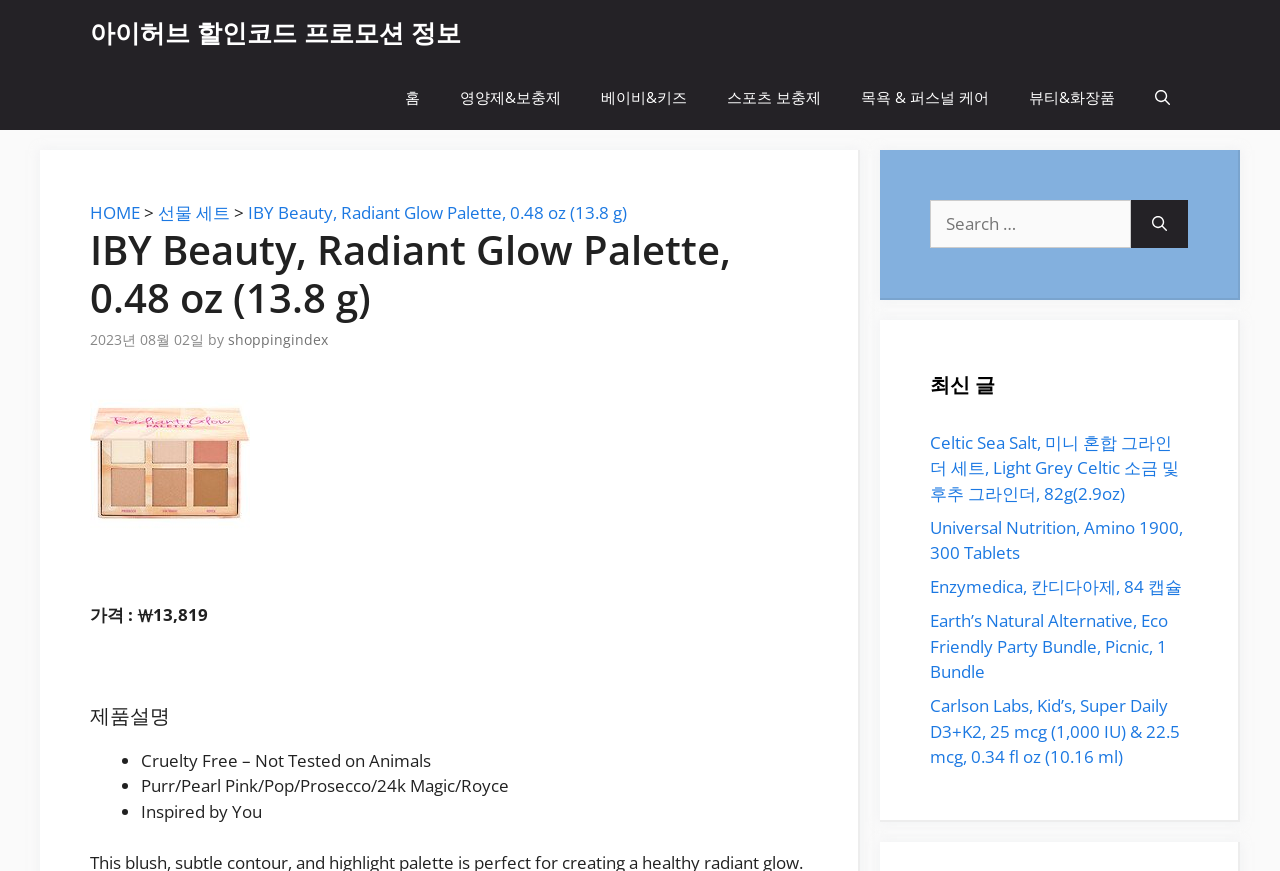Locate the bounding box coordinates of the UI element described by: "선물 세트". Provide the coordinates as four float numbers between 0 and 1, formatted as [left, top, right, bottom].

[0.123, 0.231, 0.18, 0.257]